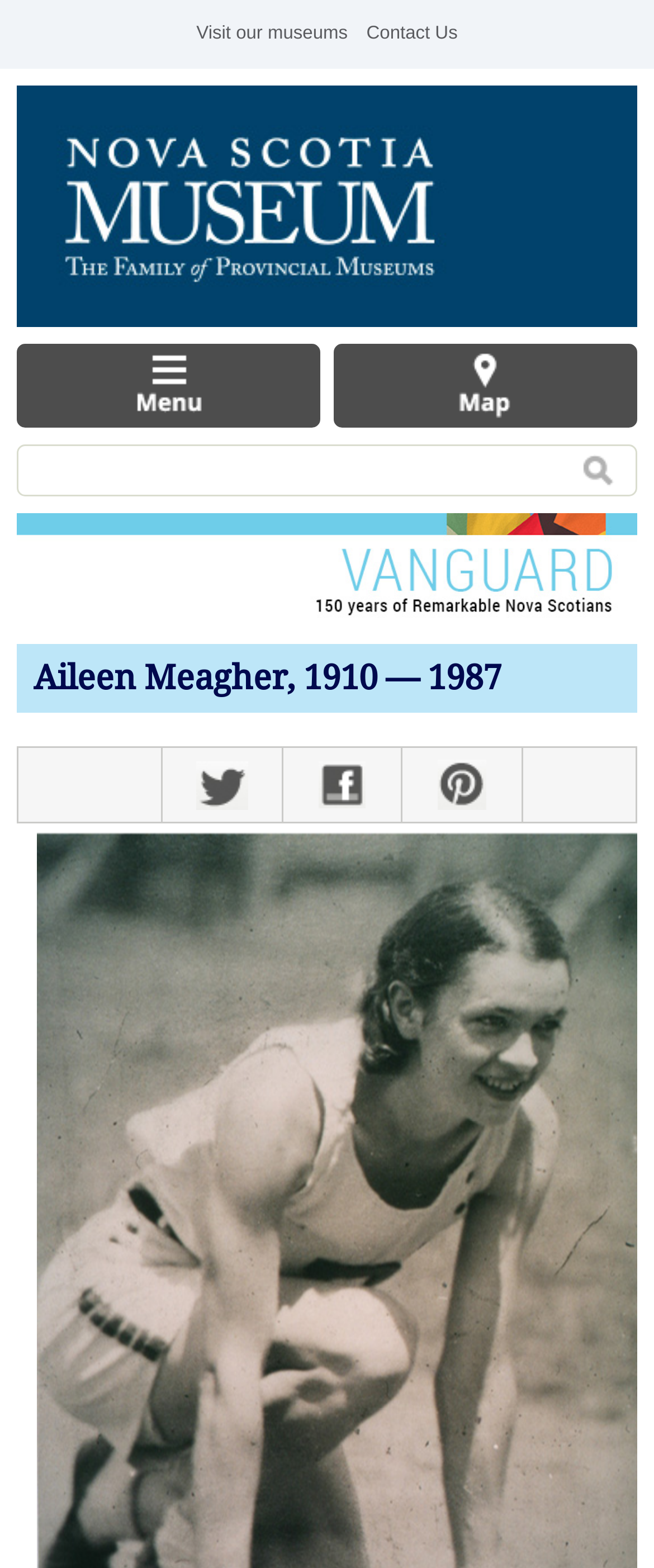What is the name of the person featured on this webpage?
With the help of the image, please provide a detailed response to the question.

Based on the heading 'Aileen Meagher, 1910 — 1987' and the overall structure of the webpage, it is clear that Aileen Meagher is the person being featured on this webpage.